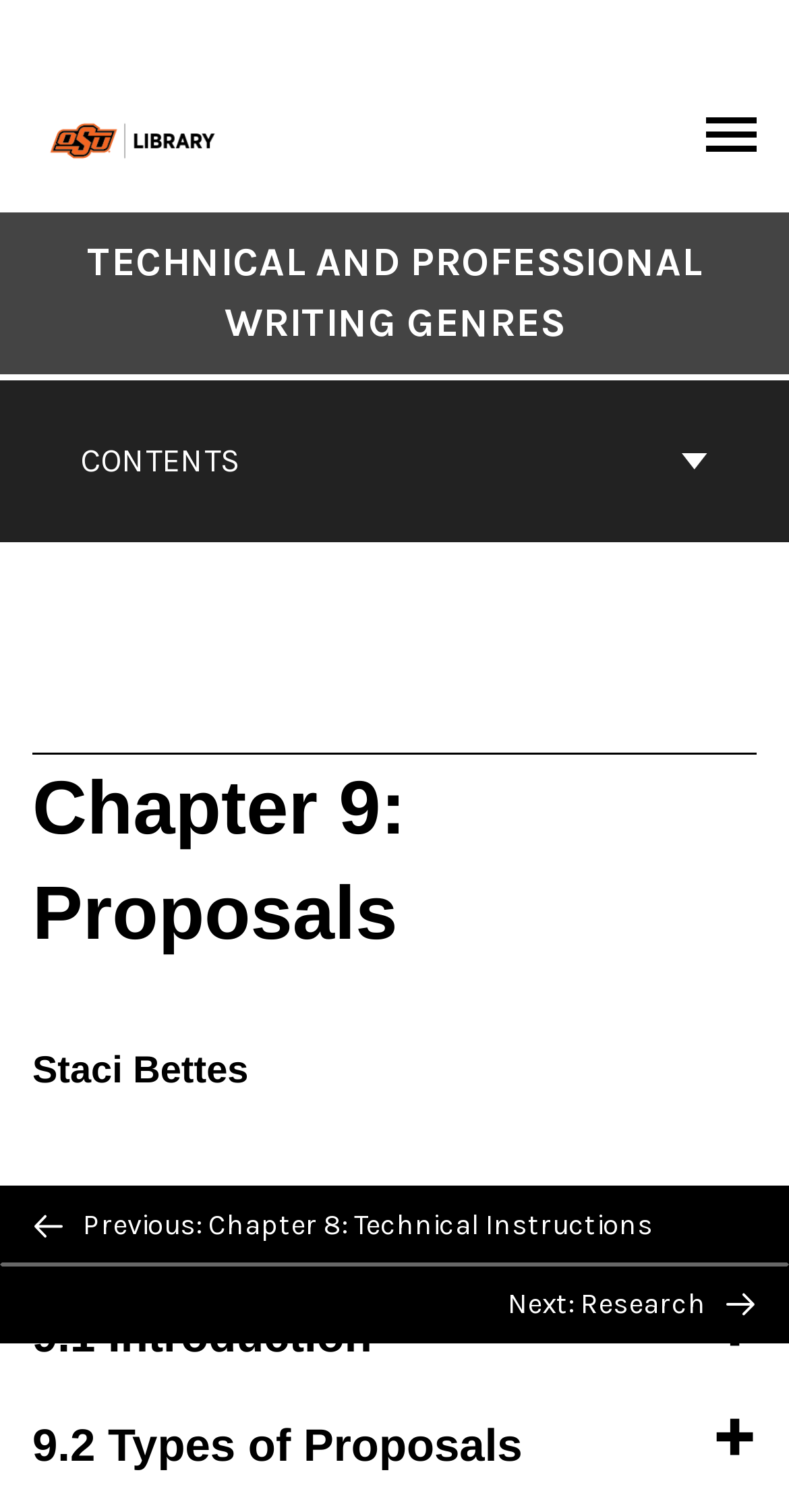Determine the bounding box for the UI element described here: "Cowan Home Team".

None